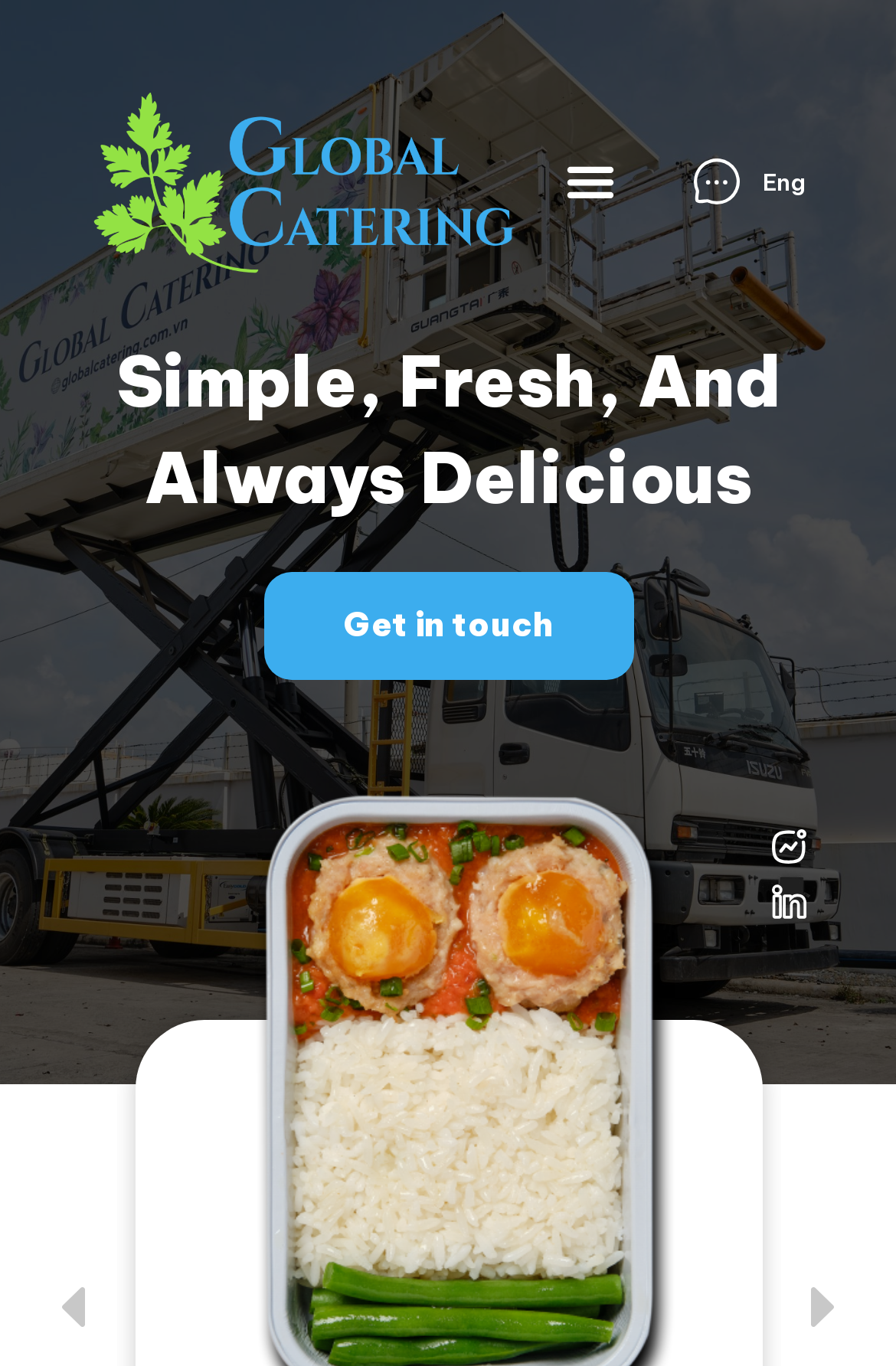What is the language of the webpage?
Answer the question with a detailed and thorough explanation.

I inferred this from the 'Eng' text element, which is likely an abbreviation for English, indicating the language of the webpage.